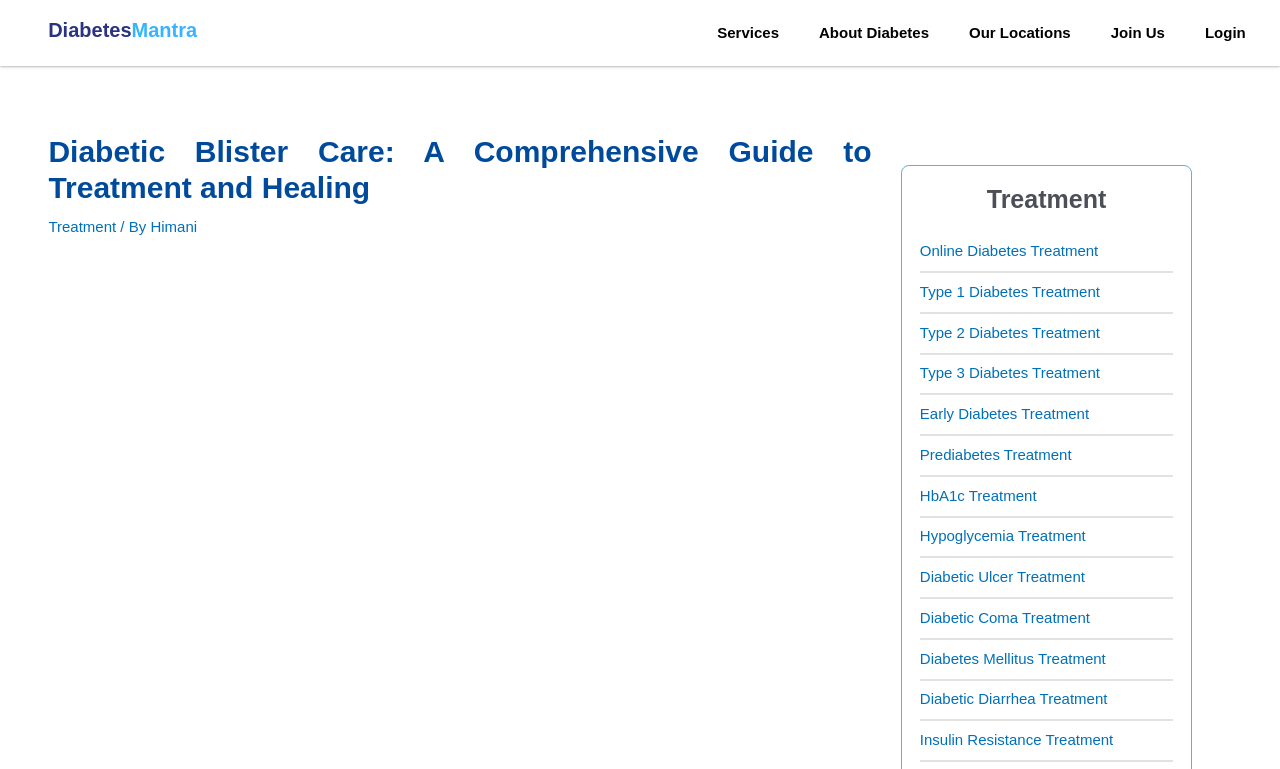Identify the bounding box coordinates for the element that needs to be clicked to fulfill this instruction: "Click the 'Join Us' link". Provide the coordinates in the format of four float numbers between 0 and 1: [left, top, right, bottom].

[0.852, 0.013, 0.926, 0.073]